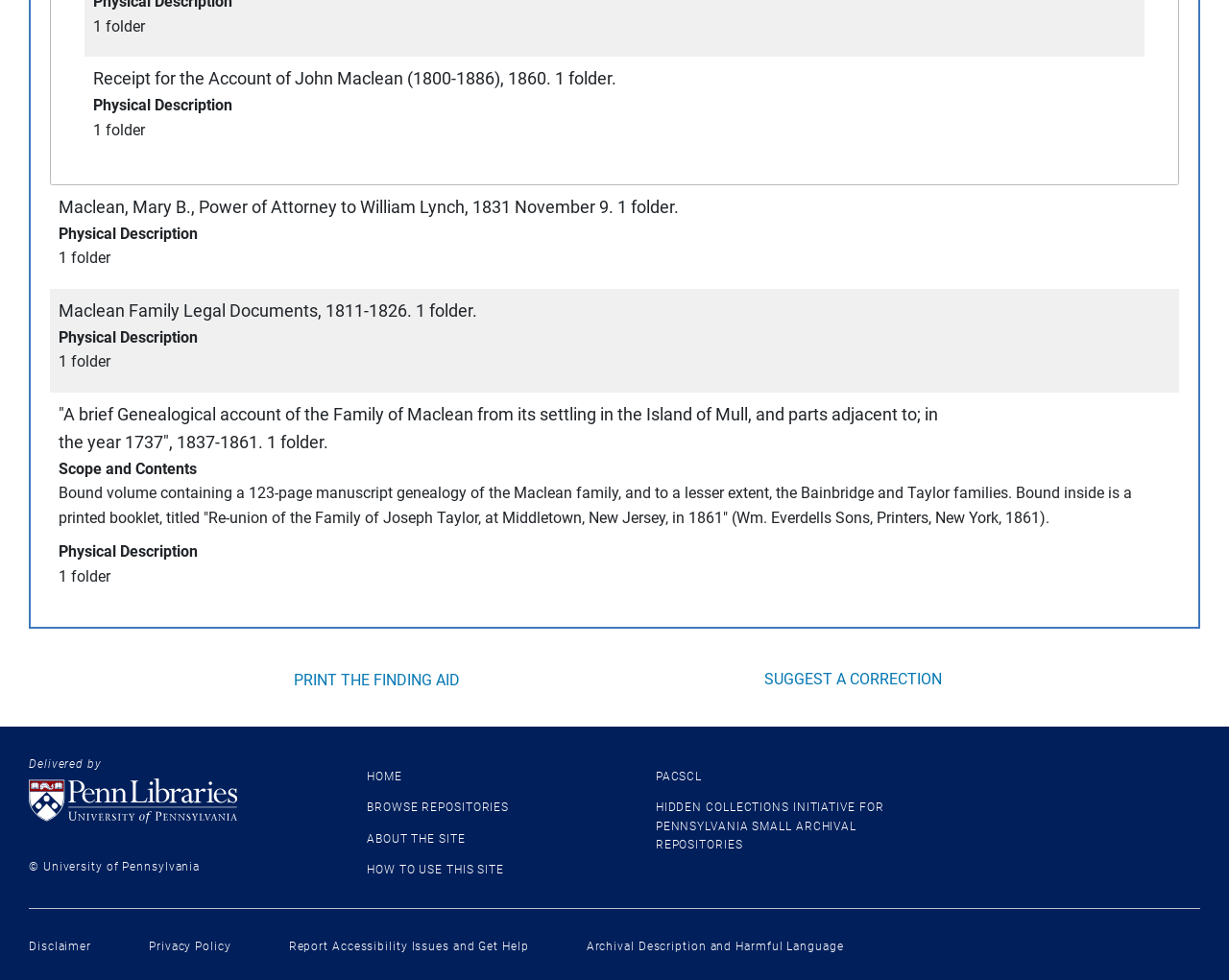What is the name of the university whose libraries are mentioned on the webpage? Please answer the question using a single word or phrase based on the image.

University of Pennsylvania